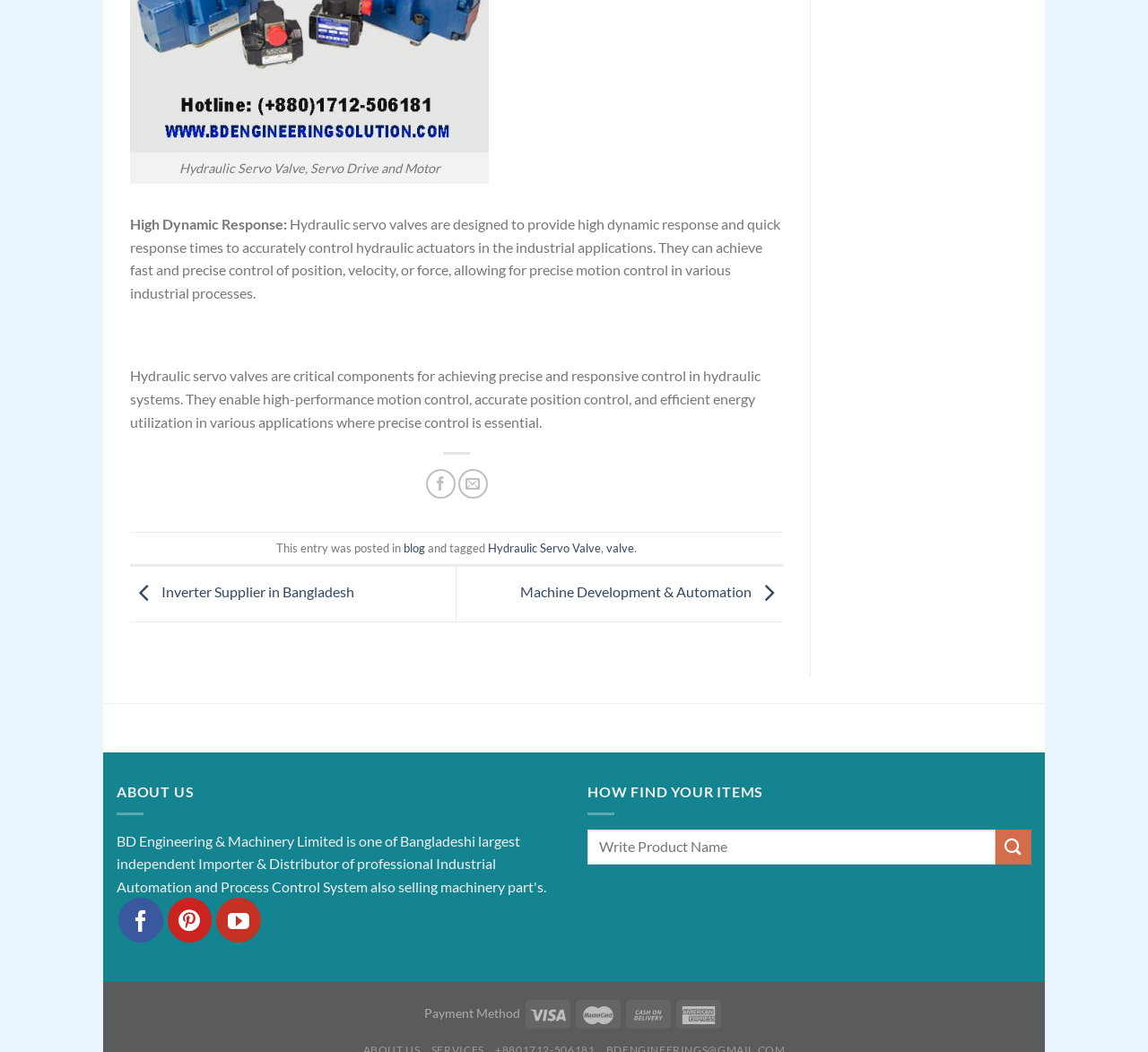What social media platforms can be followed? Refer to the image and provide a one-word or short phrase answer.

Facebook, Pinterest, YouTube